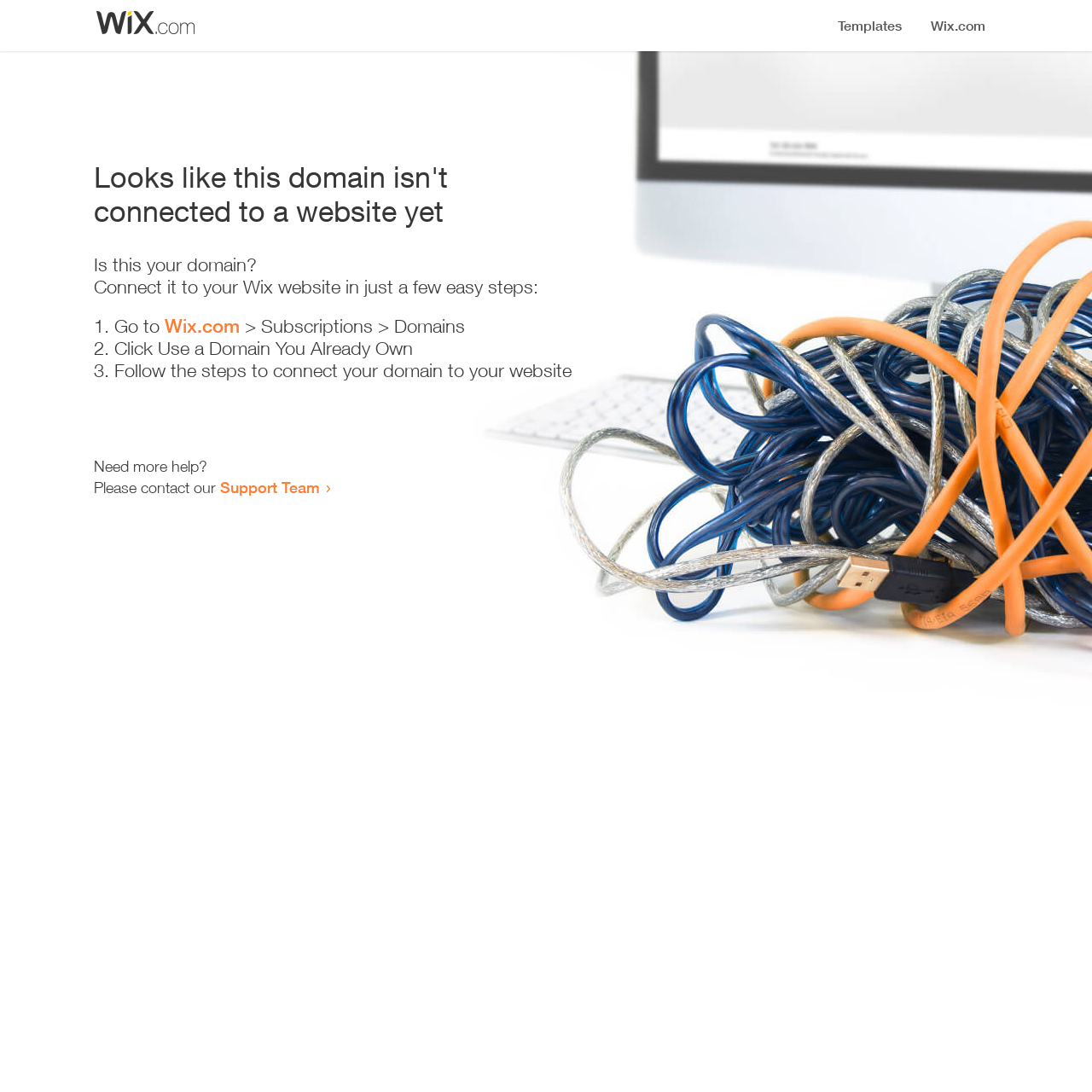What is the purpose of the webpage?
Carefully examine the image and provide a detailed answer to the question.

The webpage appears to be a guide for connecting a domain to a Wix website, providing step-by-step instructions and support resources.